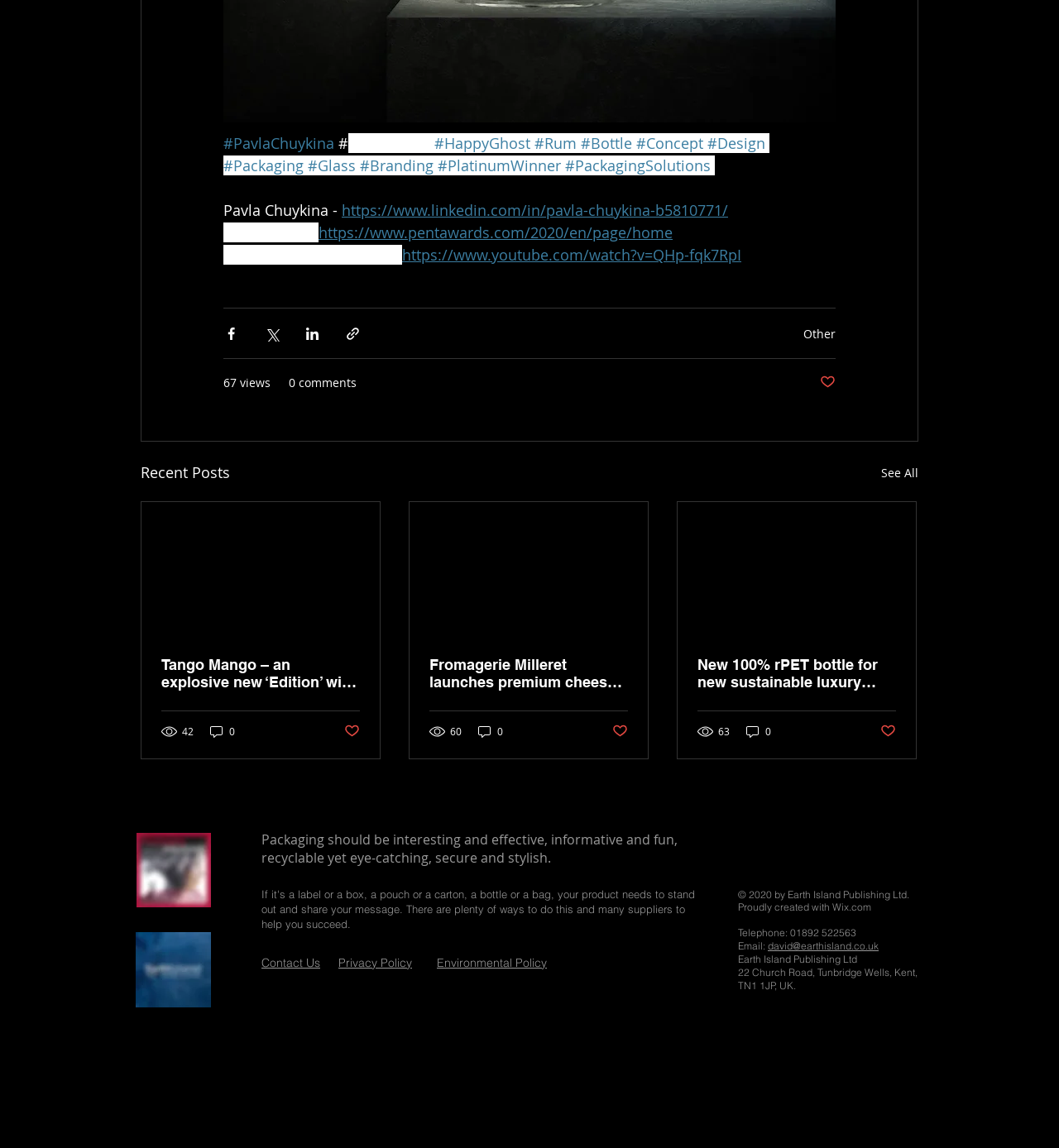Provide the bounding box coordinates for the area that should be clicked to complete the instruction: "Contact Us".

[0.247, 0.832, 0.302, 0.845]